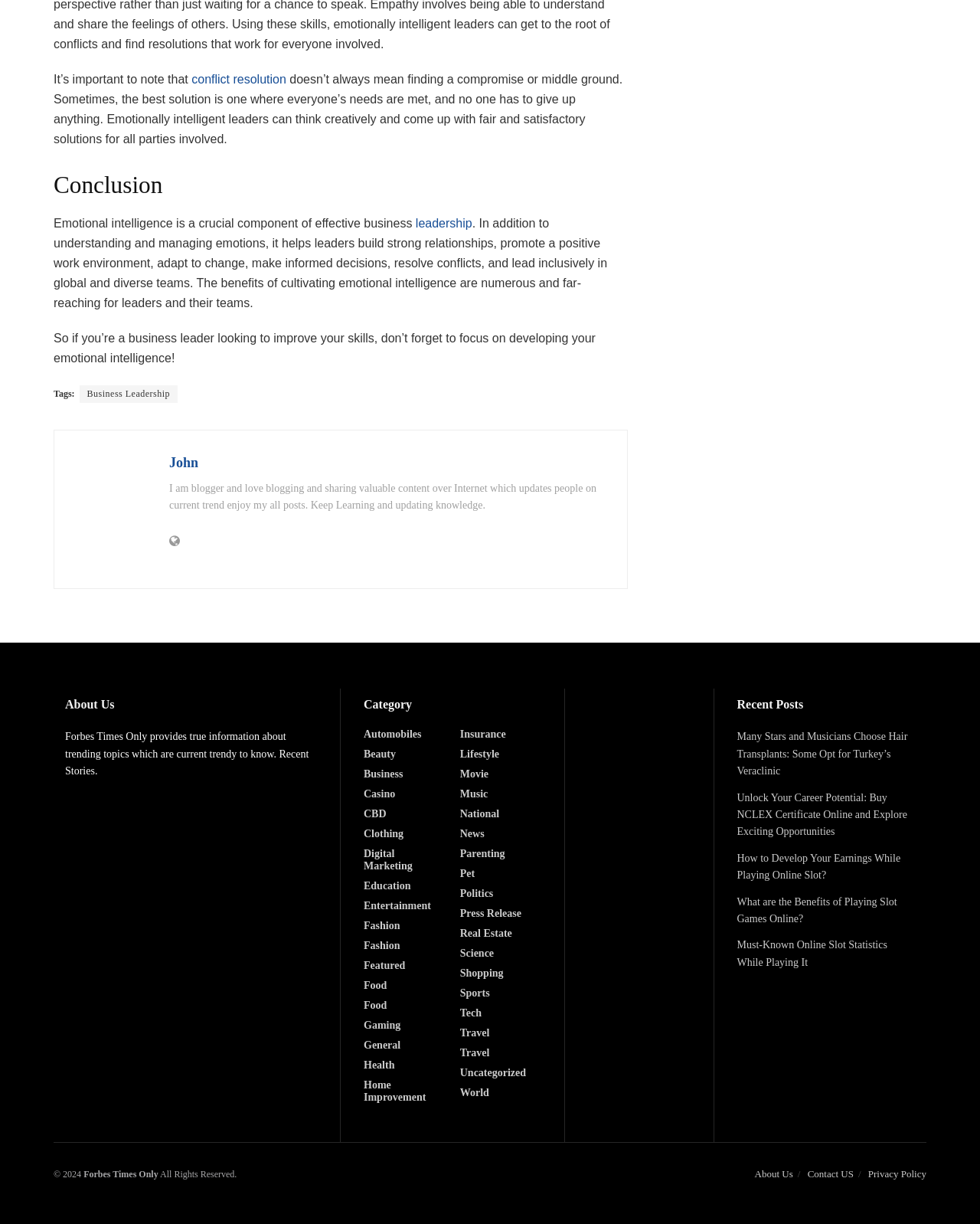Determine the bounding box coordinates of the clickable region to follow the instruction: "go to the About Us page".

[0.77, 0.955, 0.809, 0.964]